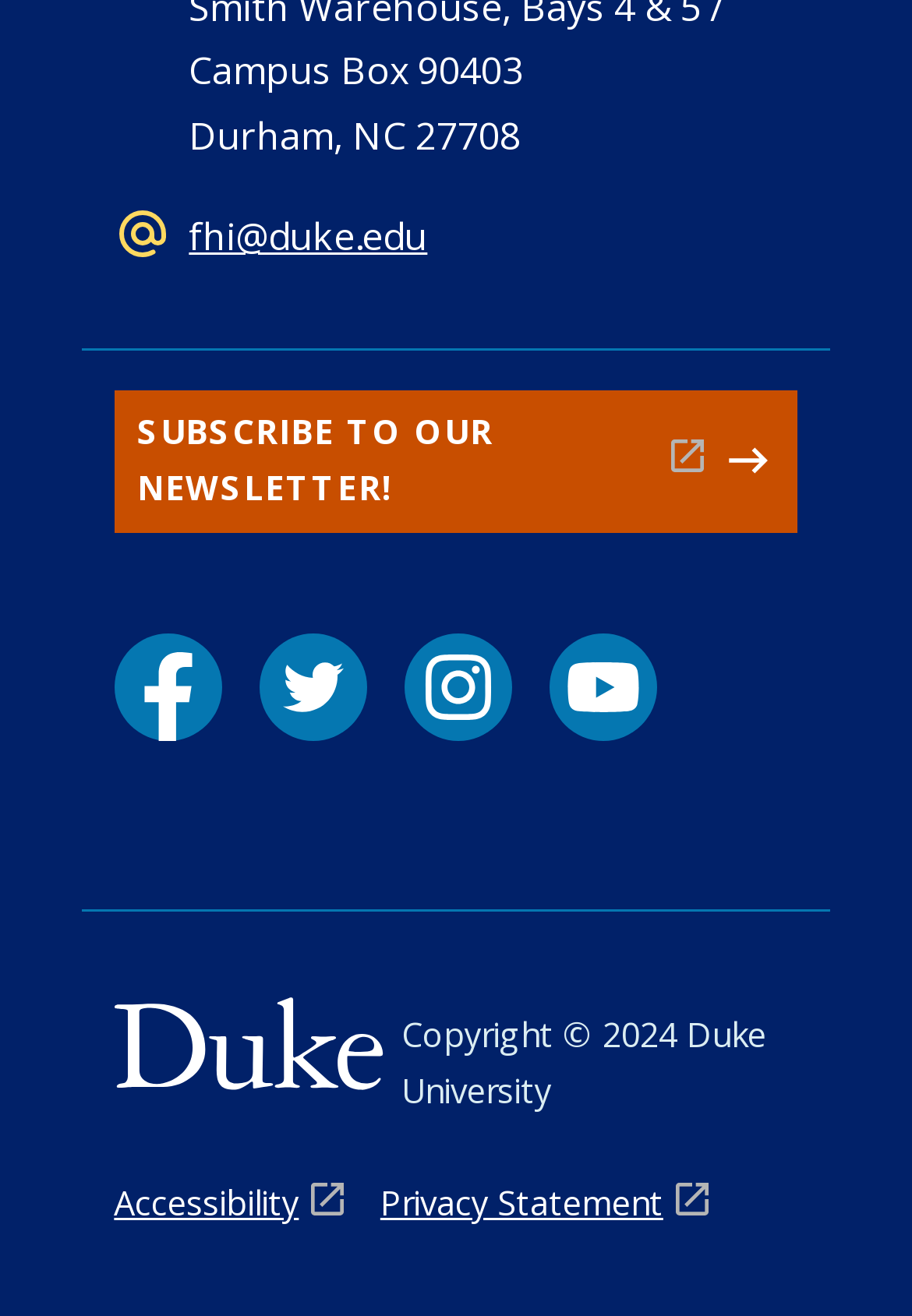Give a concise answer using one word or a phrase to the following question:
What year is the copyright for?

2024